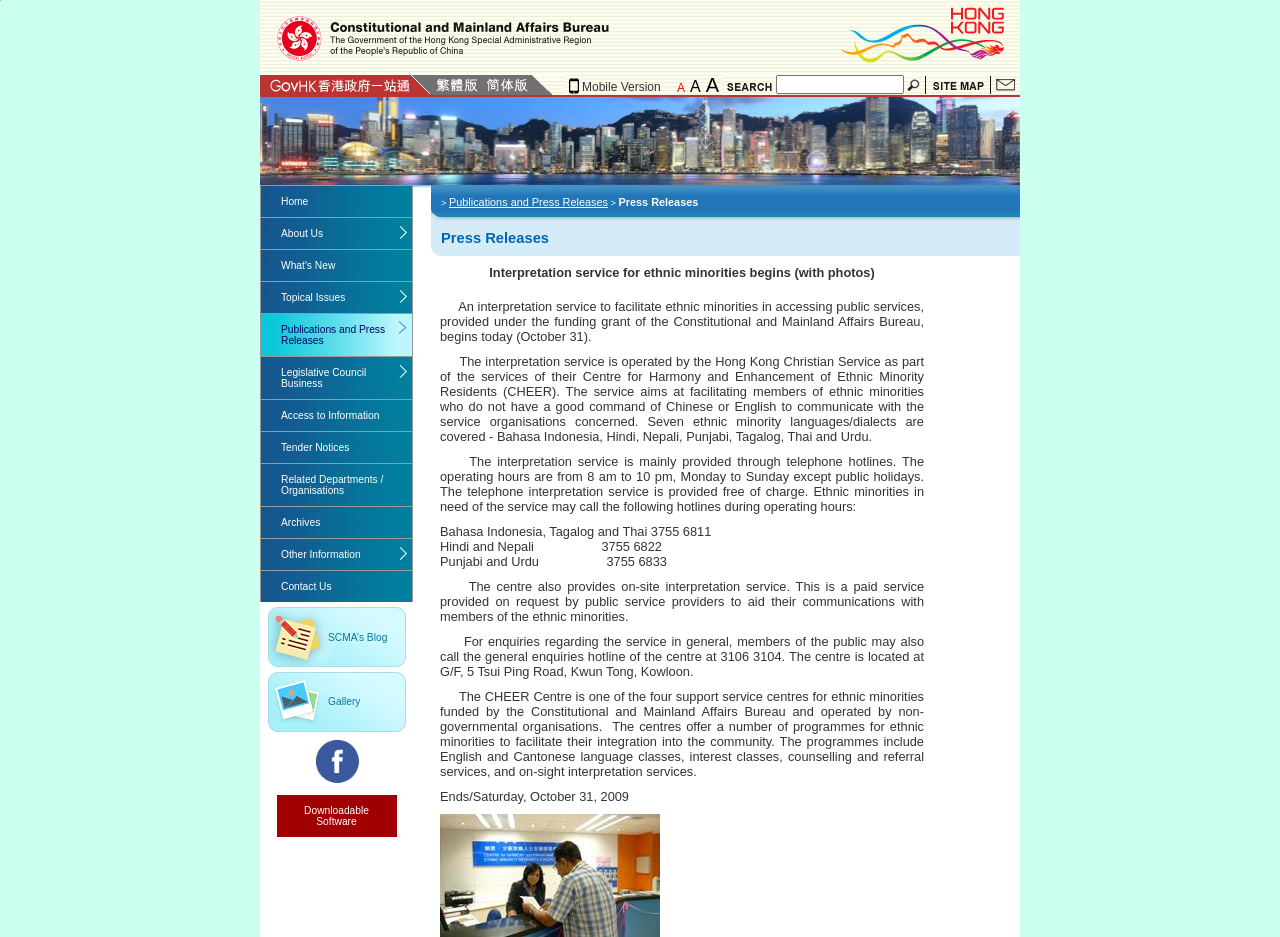Use a single word or phrase to answer the following:
What type of content is listed on the webpage?

Press Releases